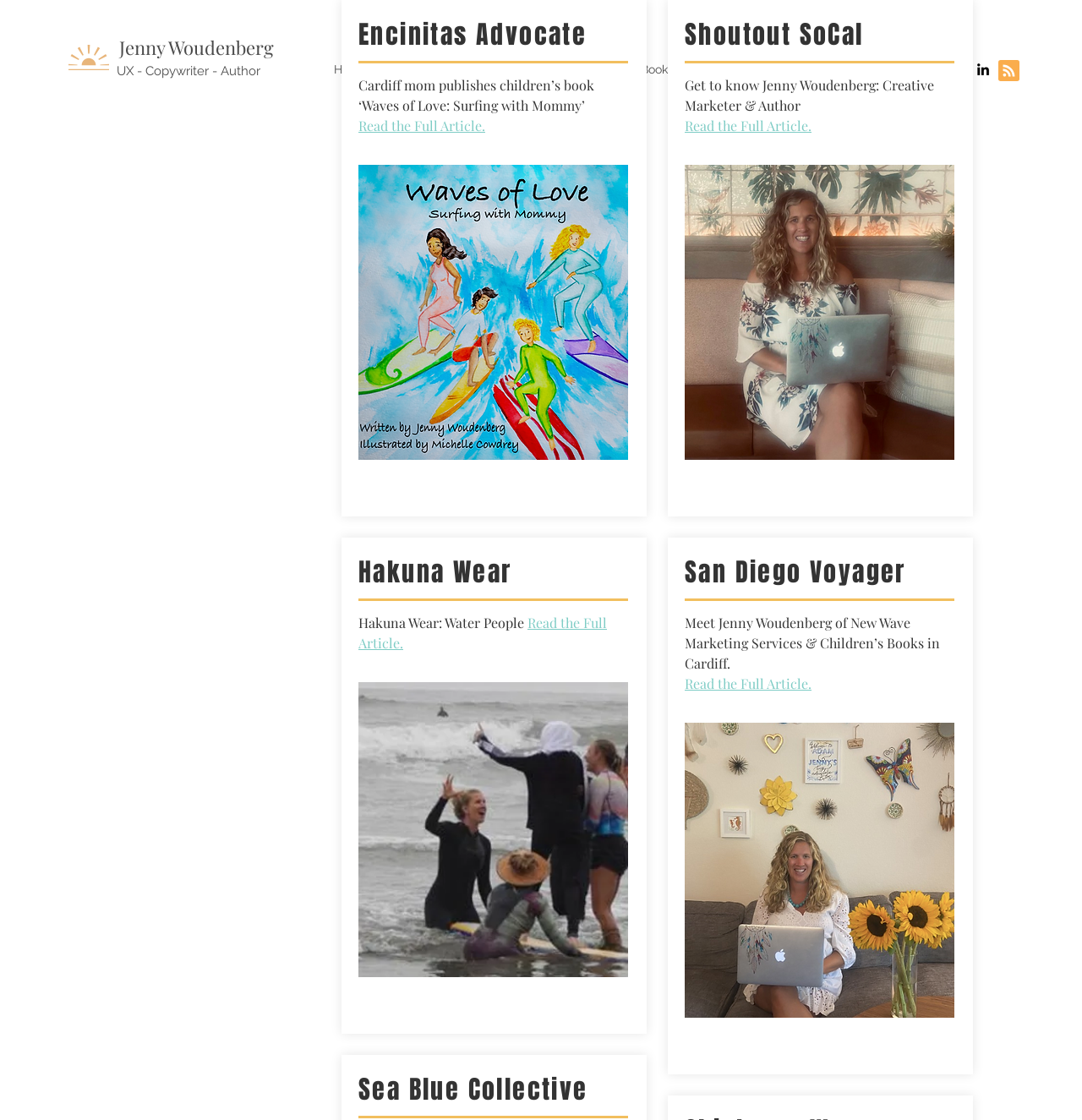Identify the bounding box for the described UI element: "Read the Full Article.".

[0.633, 0.602, 0.75, 0.618]